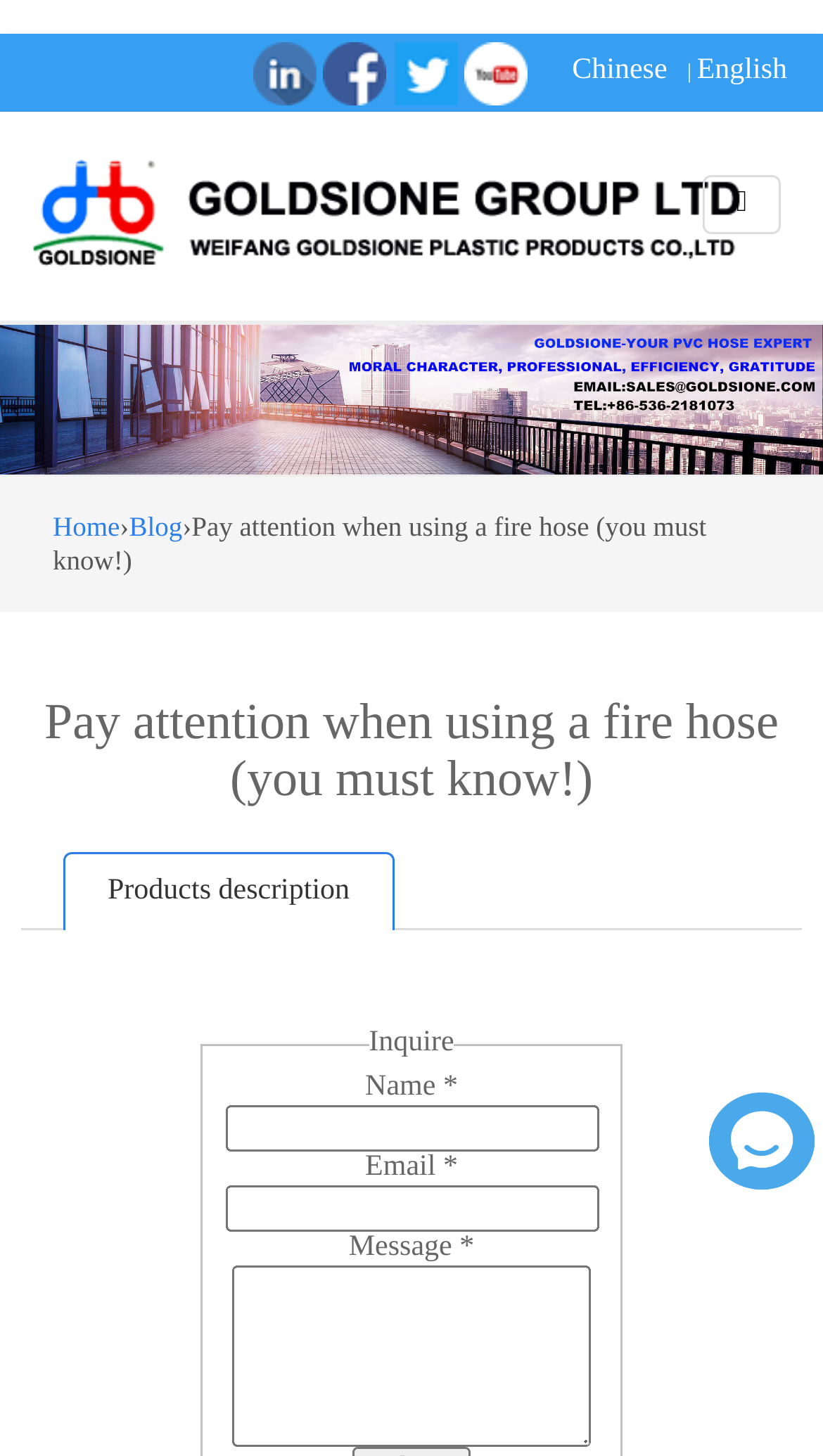Please locate the bounding box coordinates of the element that needs to be clicked to achieve the following instruction: "Click the button with a paper plane icon". The coordinates should be four float numbers between 0 and 1, i.e., [left, top, right, bottom].

[0.854, 0.12, 0.949, 0.161]